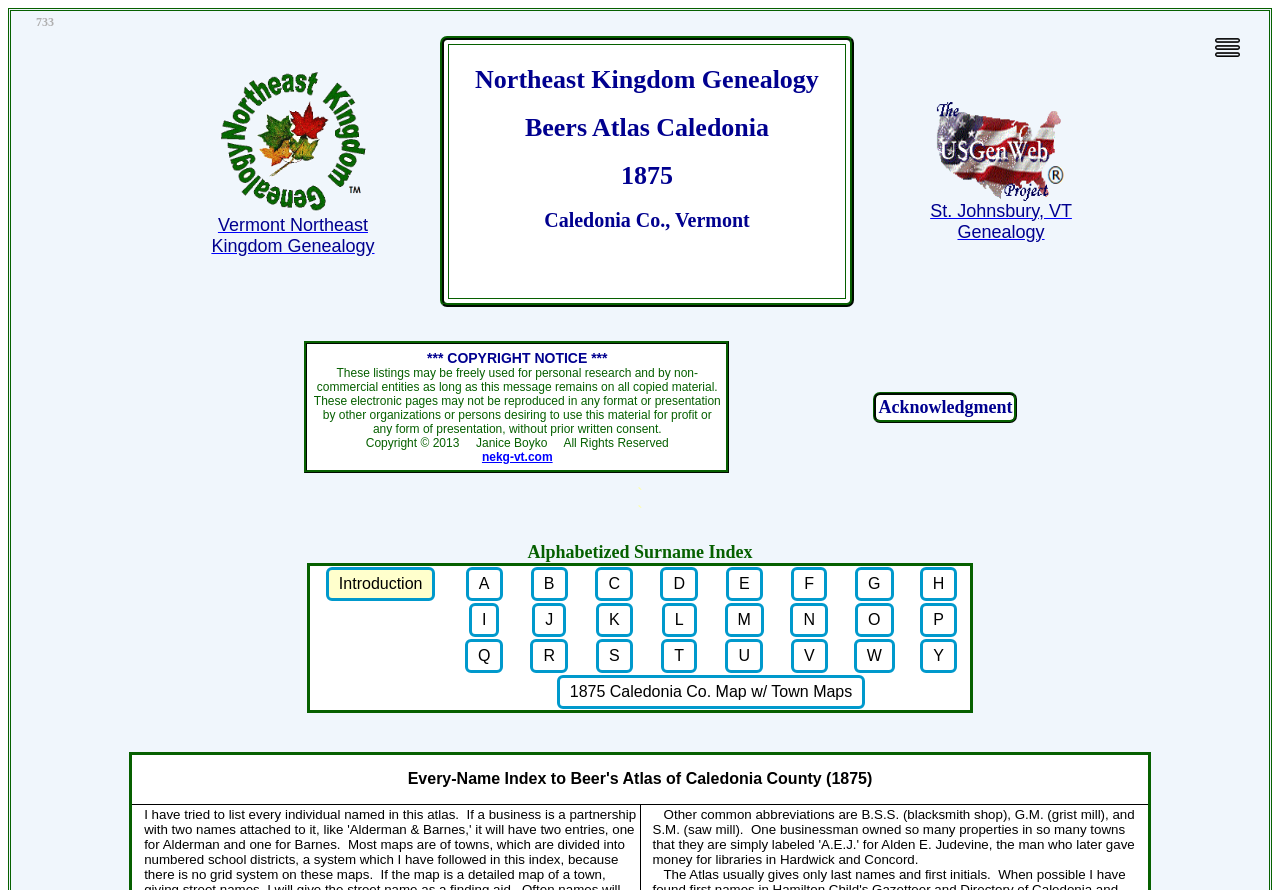Using a single word or phrase, answer the following question: 
What is the name of the genealogy website?

Northeast Kingdom Genealogy